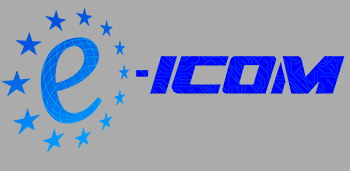Carefully examine the image and provide an in-depth answer to the question: What does the wireframe globe motif represent?

The question asks about the meaning of the wireframe globe motif in the logo of the E-ICOM project. According to the caption, the wireframe globe motif represents digital innovation and connectivity, which is a key aspect of the project's focus on enhancing e-learning in international commerce.